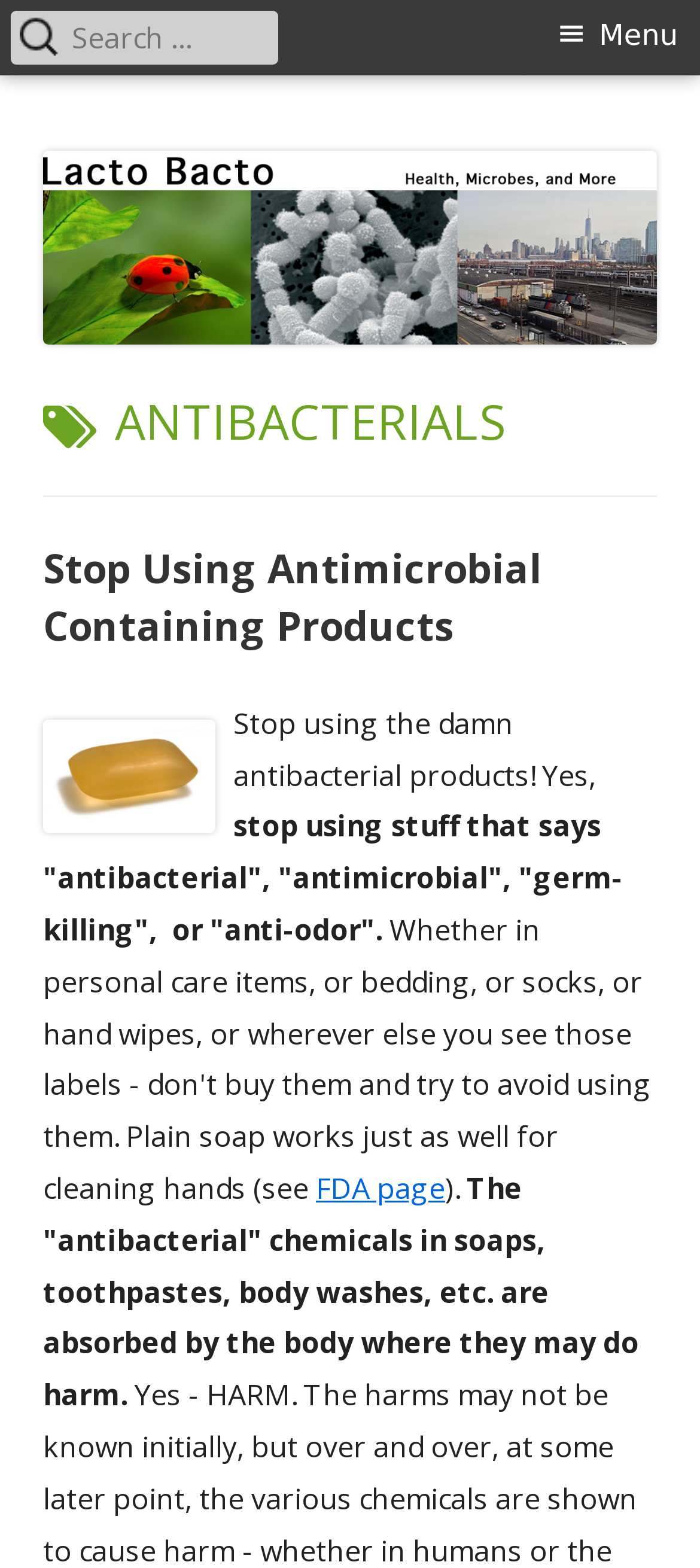What is the purpose of the search box on the webpage?
Answer the question with a single word or phrase by looking at the picture.

To search for content